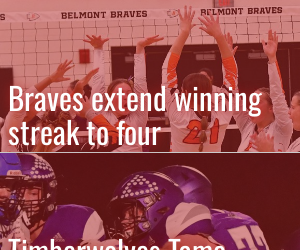Which teams are featured in the image?
Please utilize the information in the image to give a detailed response to the question.

The image showcases a dynamic moment from a volleyball game featuring the Belmont Braves, and below this, a separate section includes action shots of the Timberwolves football team, emphasizing the area’s vibrant sports culture.